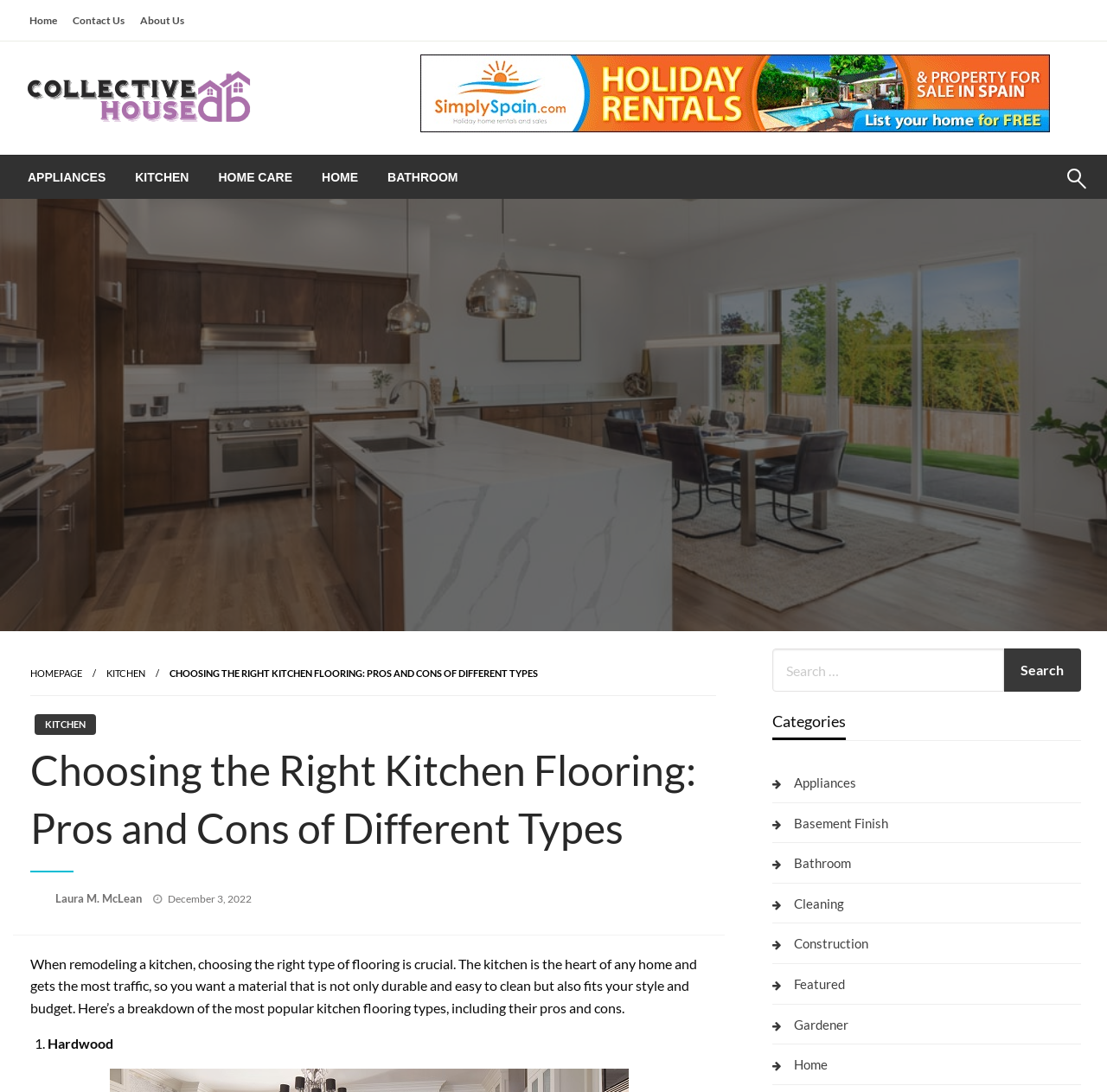Extract the bounding box coordinates for the described element: "parent_node: Collective House AB". The coordinates should be represented as four float numbers between 0 and 1: [left, top, right, bottom].

[0.02, 0.067, 0.235, 0.105]